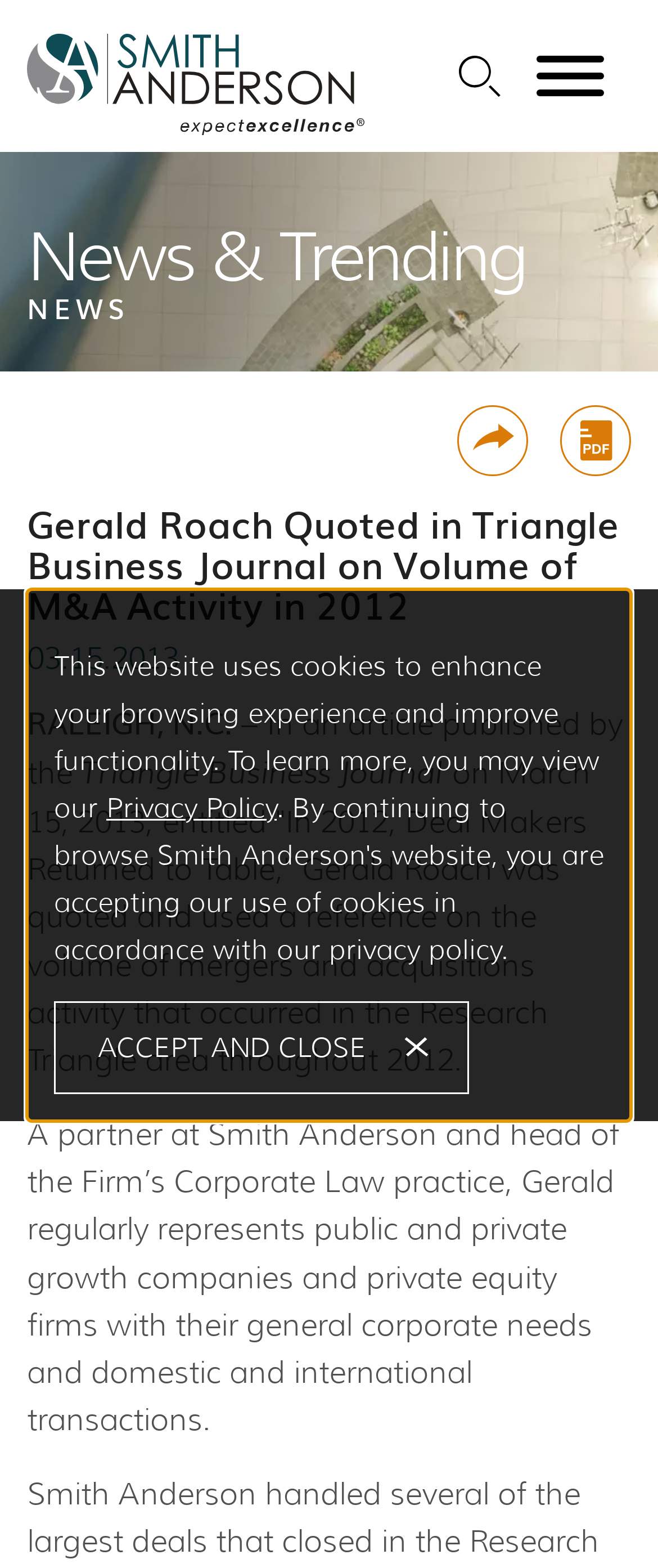What is the logo of the law firm?
Give a comprehensive and detailed explanation for the question.

I determined the answer by looking at the image element with the description 'Smith Anderson Logo' and its corresponding link element with the same description, which suggests that it is the logo of the law firm.